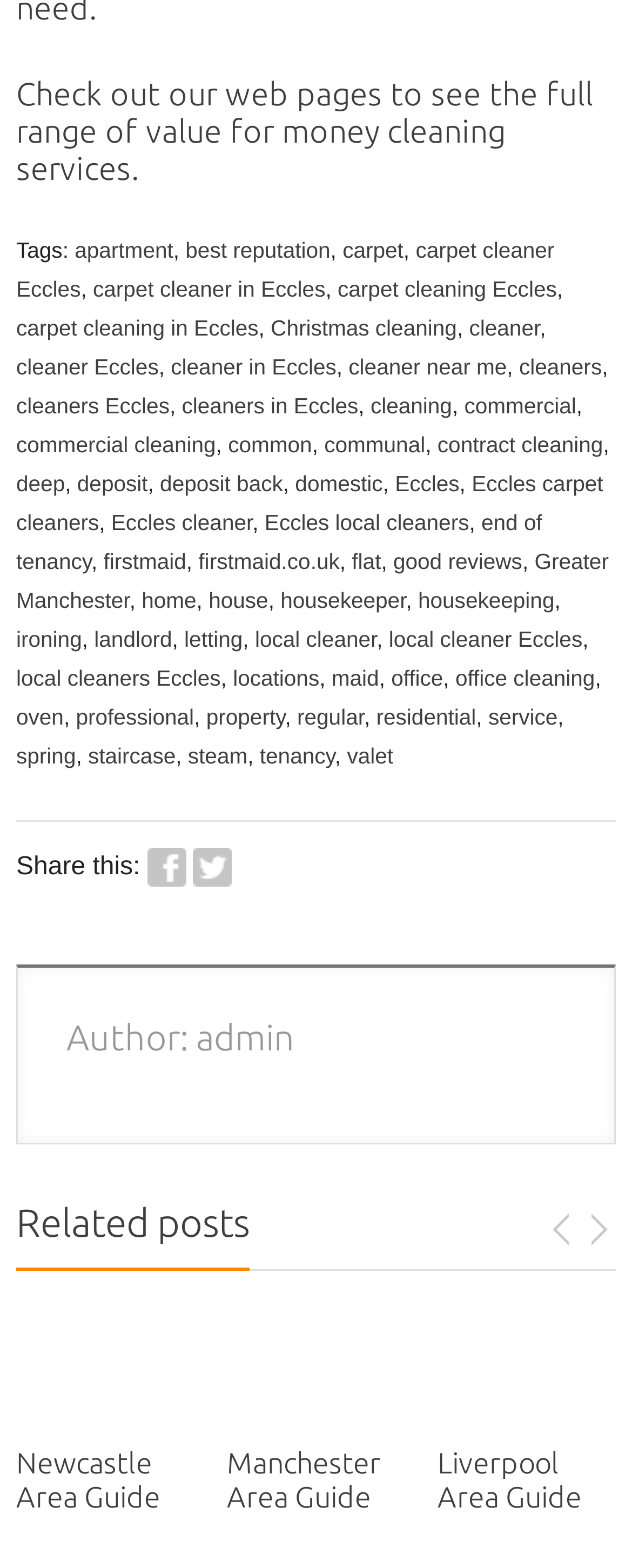Provide the bounding box coordinates of the UI element that matches the description: "alt="manchester guide"".

[0.359, 0.862, 0.641, 0.877]